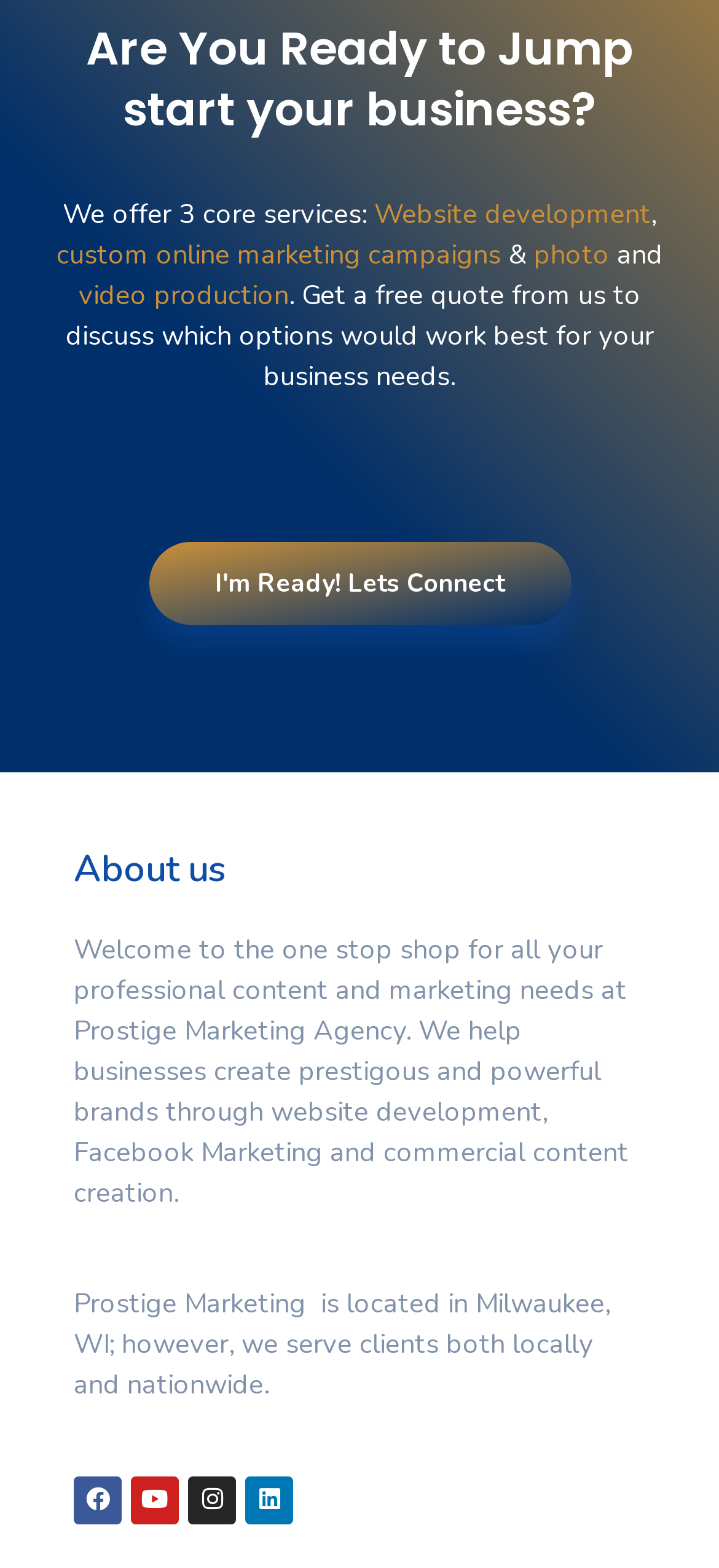Please identify the bounding box coordinates of the element that needs to be clicked to perform the following instruction: "Input home phone number".

None